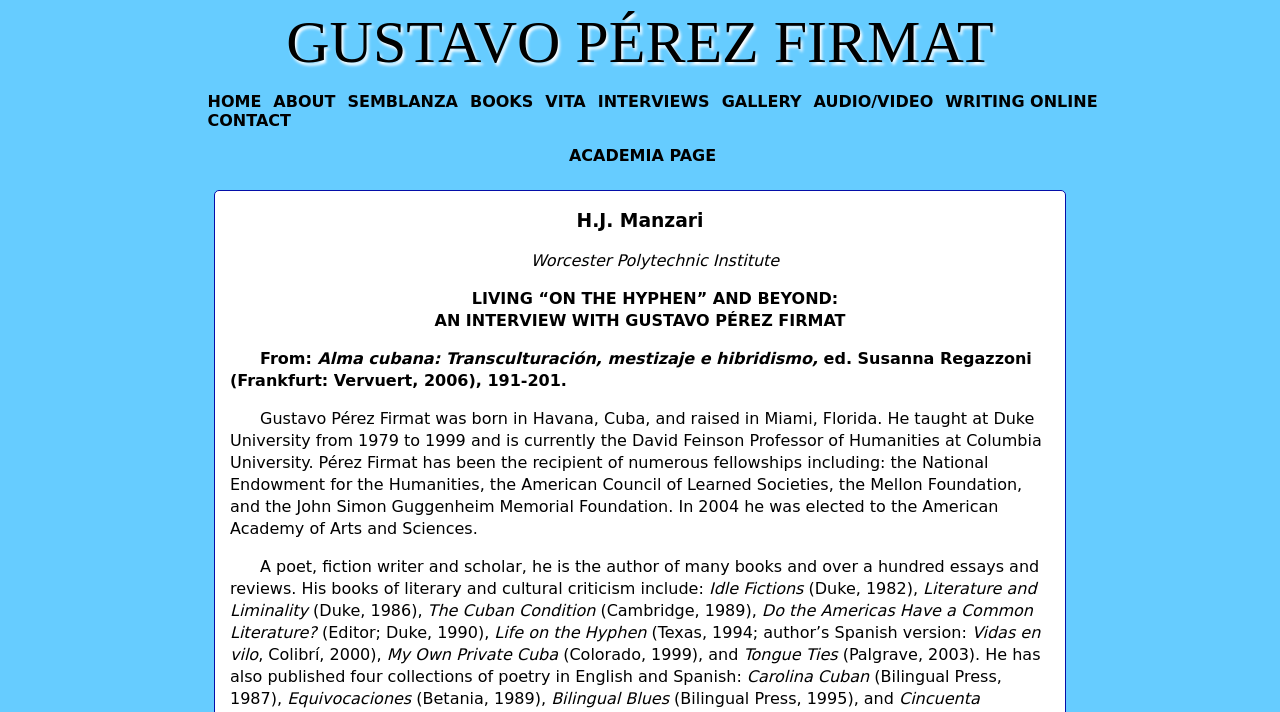How many books has Gustavo Pérez Firmat written?
Please give a detailed and thorough answer to the question, covering all relevant points.

I found the answer by looking at the list of books written by Gustavo Pérez Firmat, which includes 'Idle Fictions', 'Literature and Liminality', 'The Cuban Condition', and many others. There are more than 10 books listed.